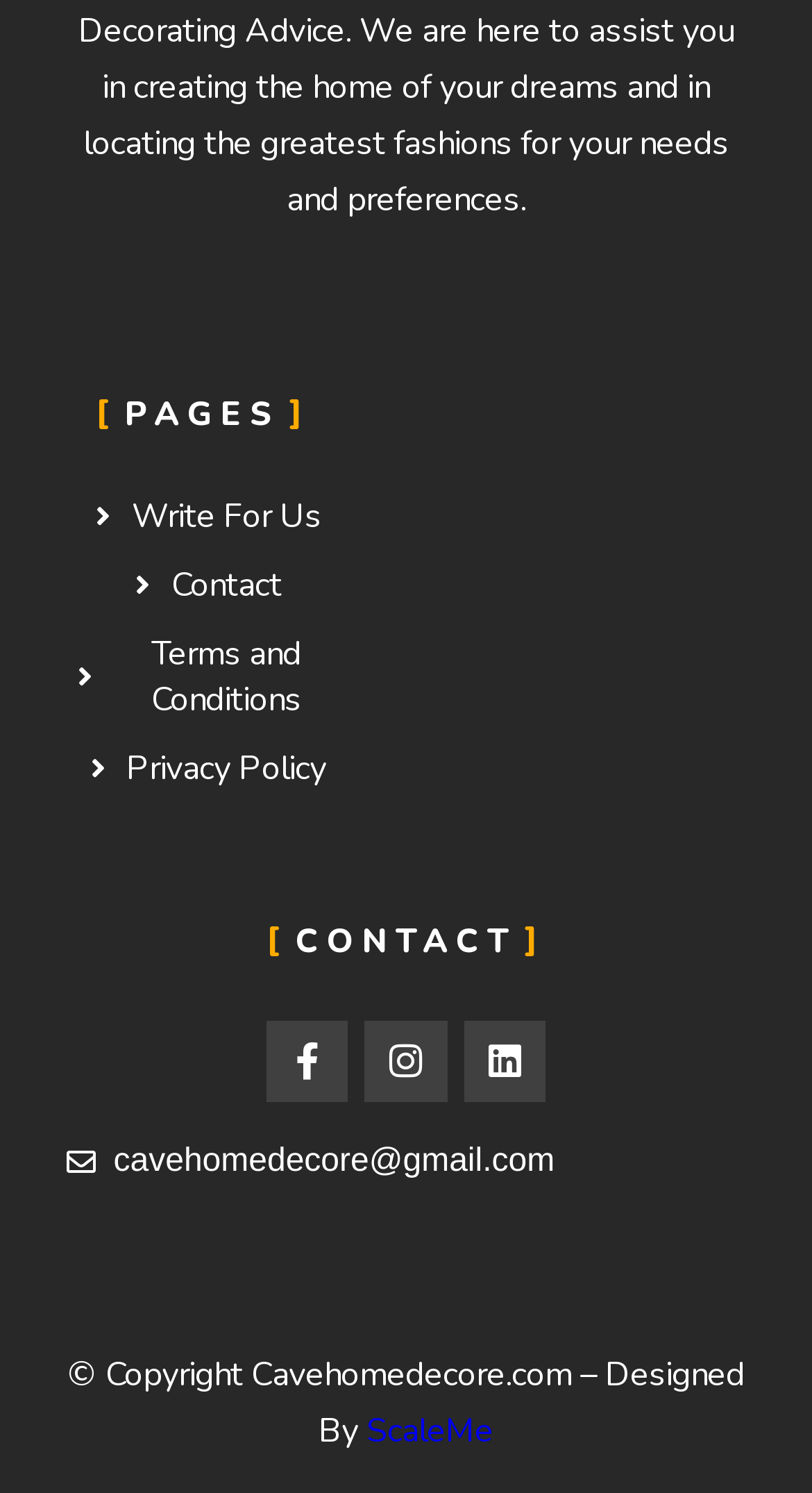Using the description: "Privacy Policy", determine the UI element's bounding box coordinates. Ensure the coordinates are in the format of four float numbers between 0 and 1, i.e., [left, top, right, bottom].

[0.082, 0.499, 0.418, 0.53]